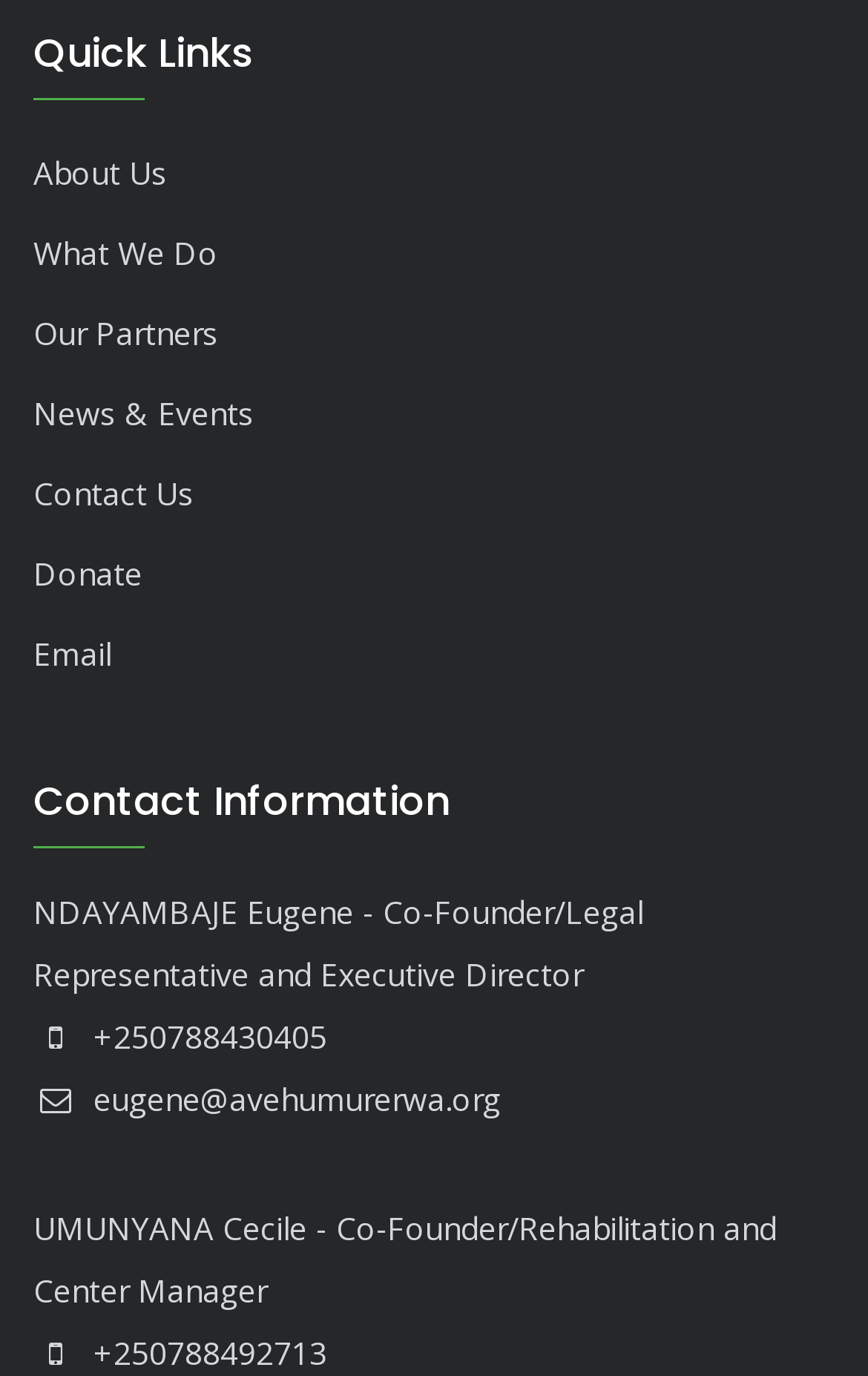Give the bounding box coordinates for this UI element: "Donate". The coordinates should be four float numbers between 0 and 1, arranged as [left, top, right, bottom].

[0.038, 0.401, 0.164, 0.432]